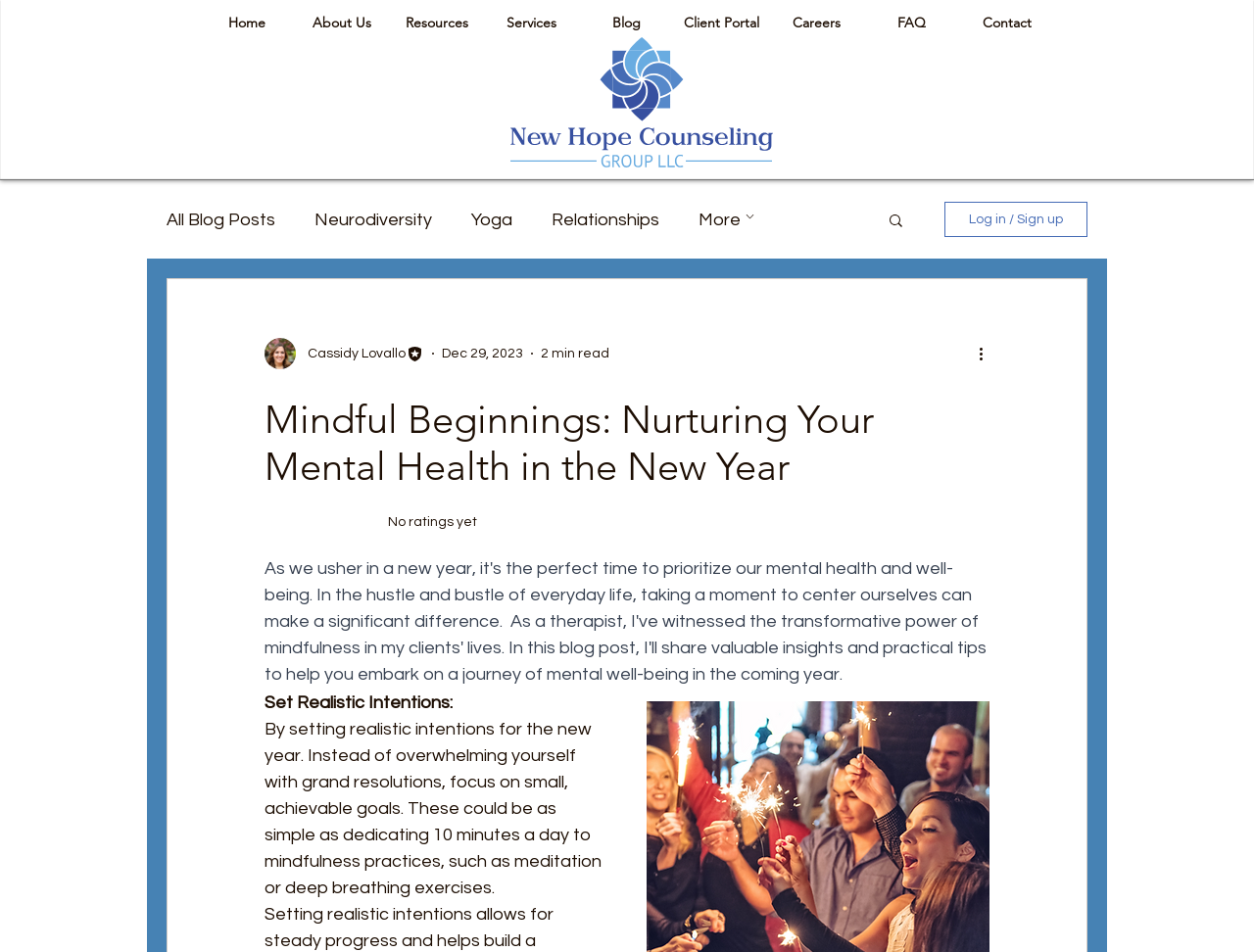What is the profession of Cassidy Lovallo?
Use the image to give a comprehensive and detailed response to the question.

I found the answer by looking at the generic element with the text 'Cassidy Lovallo' which is followed by another generic element with the text 'Editor', indicating that Cassidy Lovallo is an Editor.